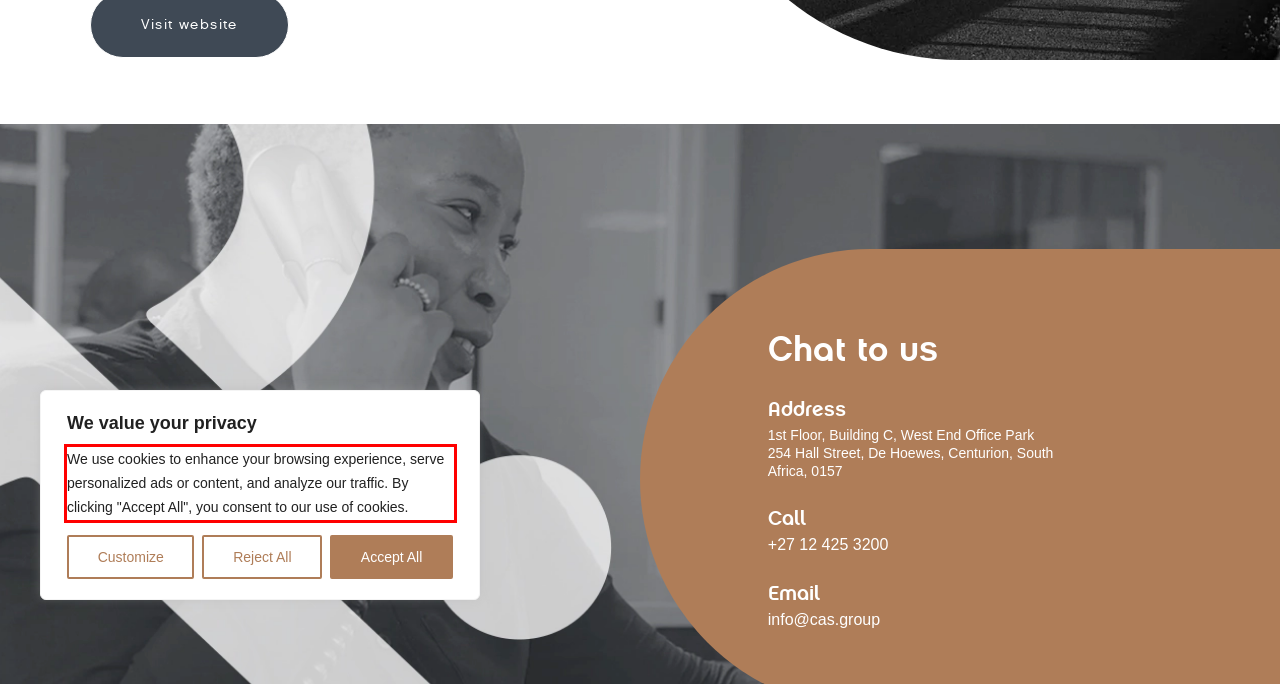Within the screenshot of the webpage, there is a red rectangle. Please recognize and generate the text content inside this red bounding box.

We use cookies to enhance your browsing experience, serve personalized ads or content, and analyze our traffic. By clicking "Accept All", you consent to our use of cookies.